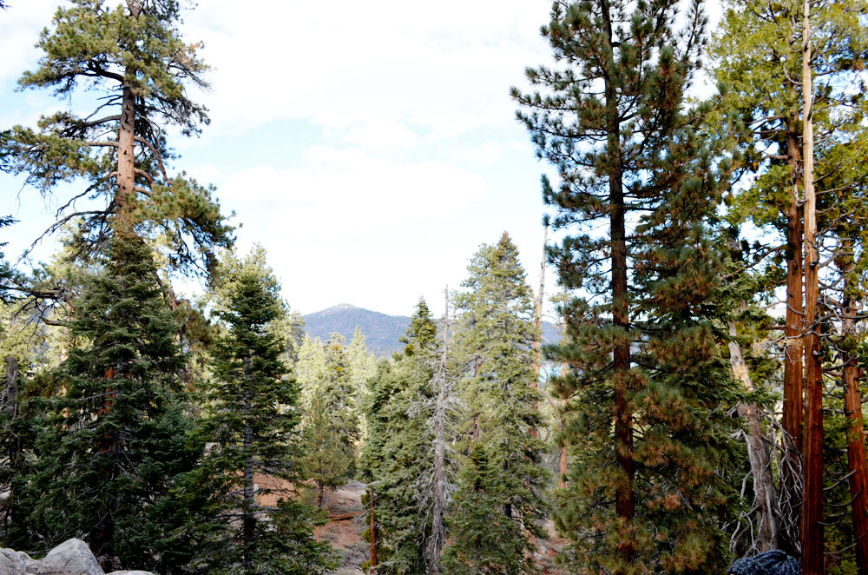Outline with detail what the image portrays.

The image captures a serene view of a forested landscape in Big Bear, California. Tall evergreen trees dominate the foreground, showcasing a variety of conifer species. Their lush green foliage contrasts beautifully with the rugged brown bark, creating a rich tapestry of color. In the background, a gentle slope leads to distant mountains, partially obscured by a soft veil of clouds, hinting at the enchanting beauty of nature in this region. The atmosphere exudes tranquility and the untouched beauty of the wilderness, inviting viewers to immerse themselves in the natural setting. This visual representation is emblematic of the charm and scenic allure that Big Bear offers to nature enthusiasts and travelers alike.